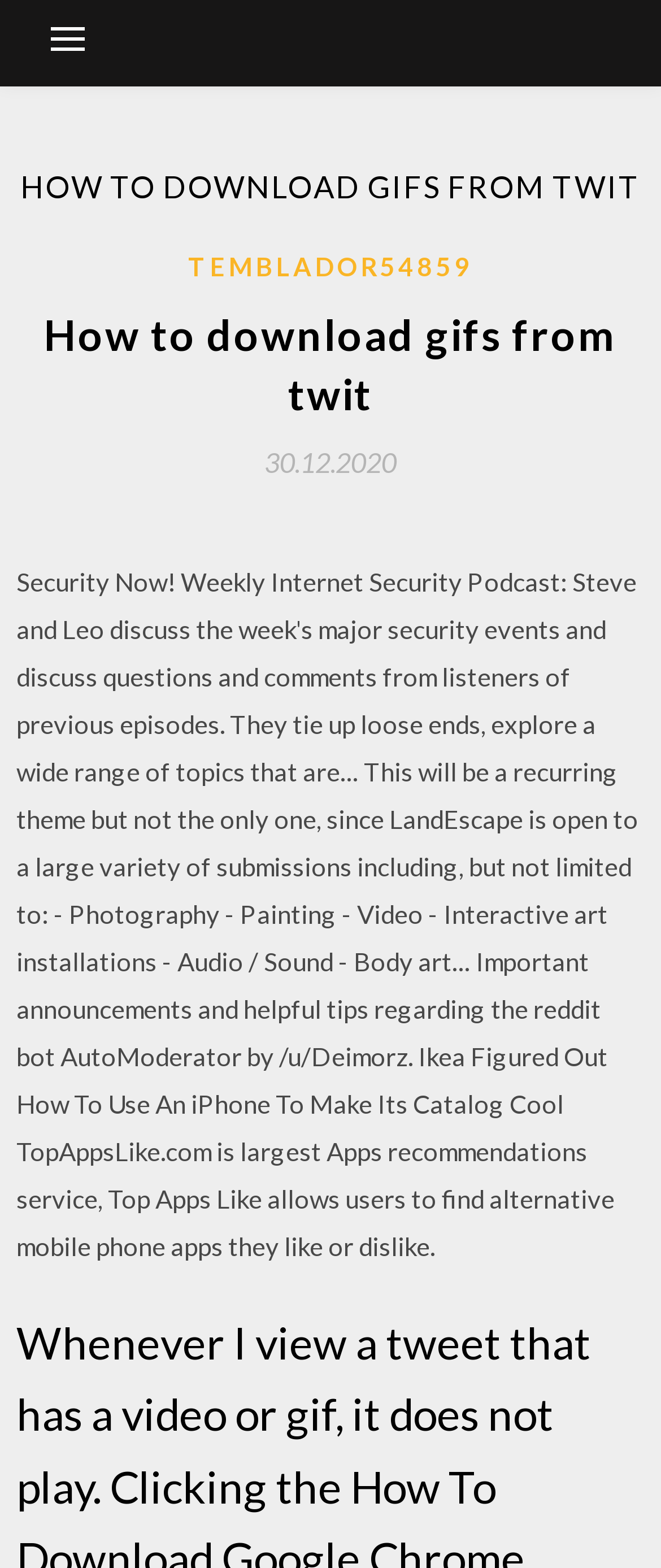Is there a menu on the webpage?
Answer the question with a single word or phrase derived from the image.

Yes